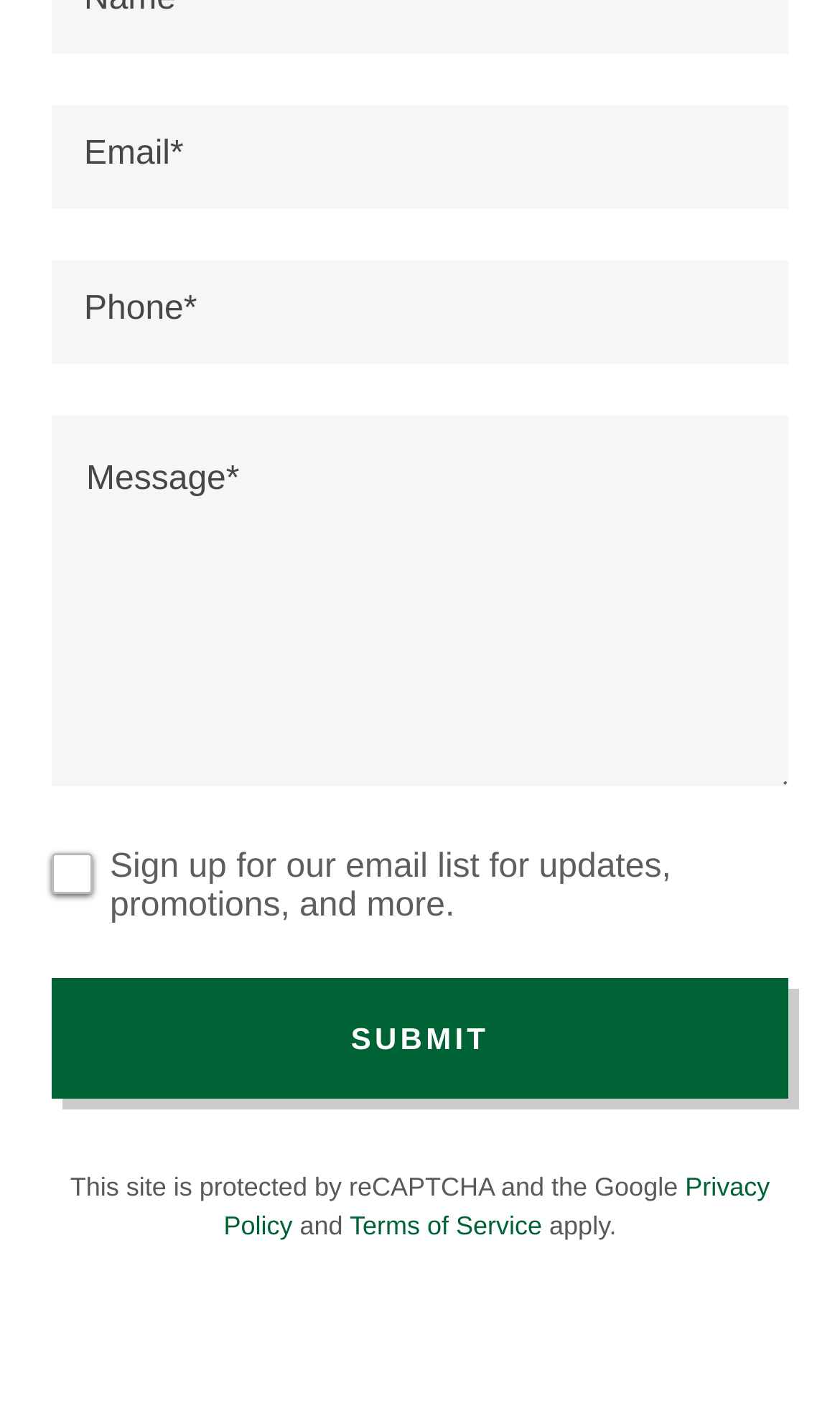How many textboxes are on the page?
Kindly give a detailed and elaborate answer to the question.

There are four textboxes on the page, labeled as 'Email*', 'Phone*', 'Message*', and another one with a description about signing up for an email list.